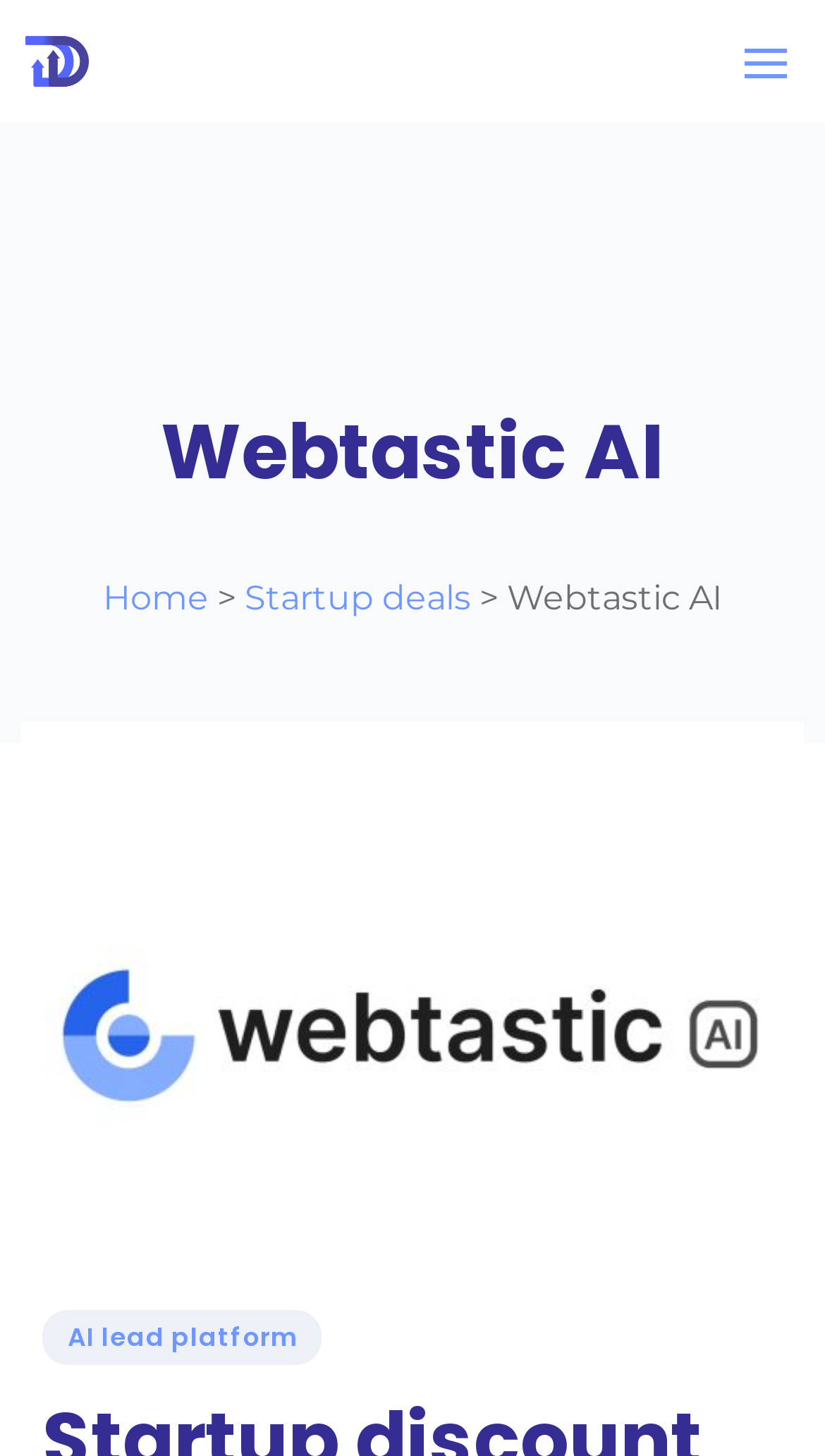Using a single word or phrase, answer the following question: 
How many navigation links are there?

3